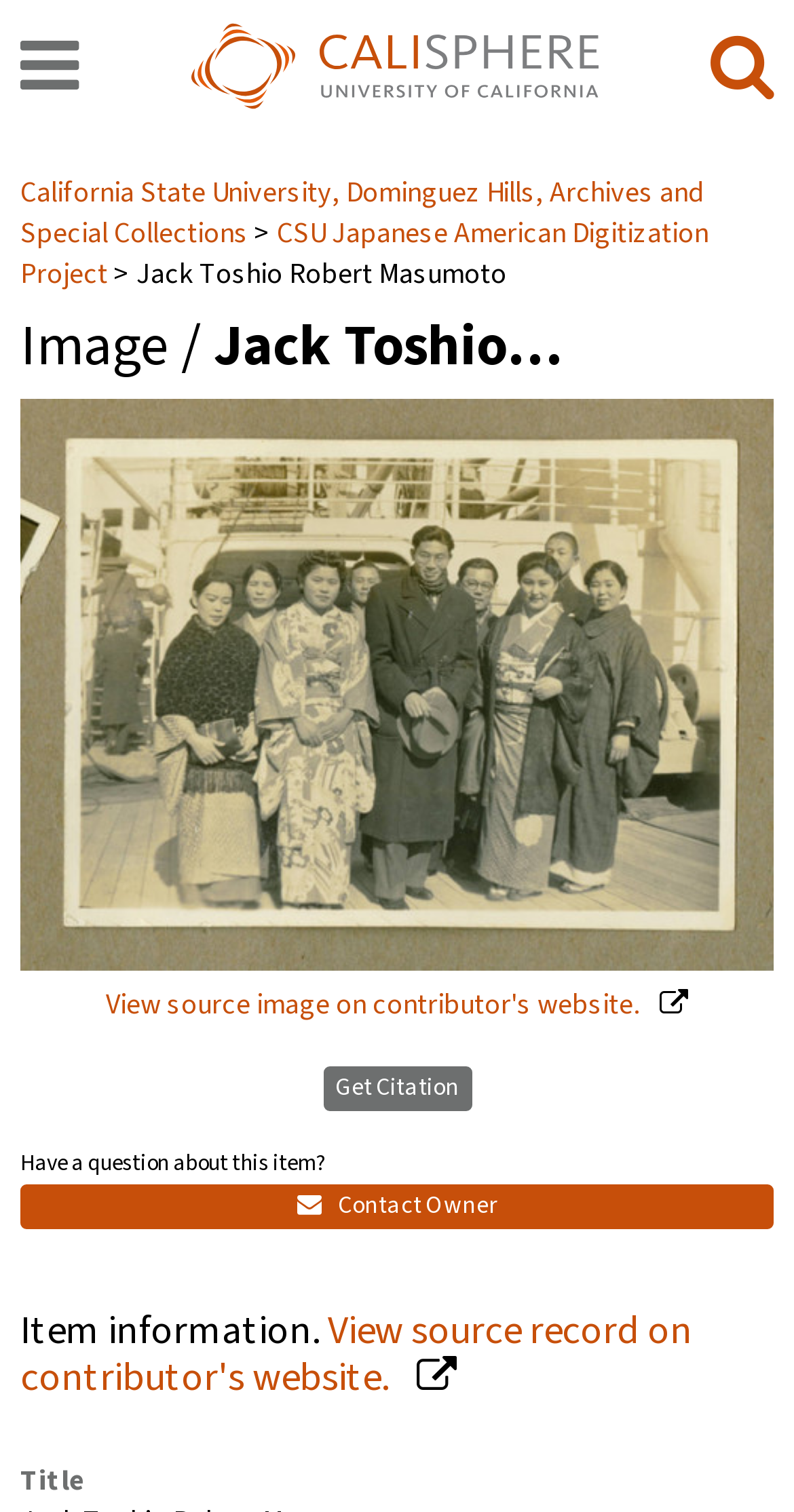Identify the bounding box coordinates necessary to click and complete the given instruction: "Click the navigation button".

[0.026, 0.013, 0.1, 0.078]